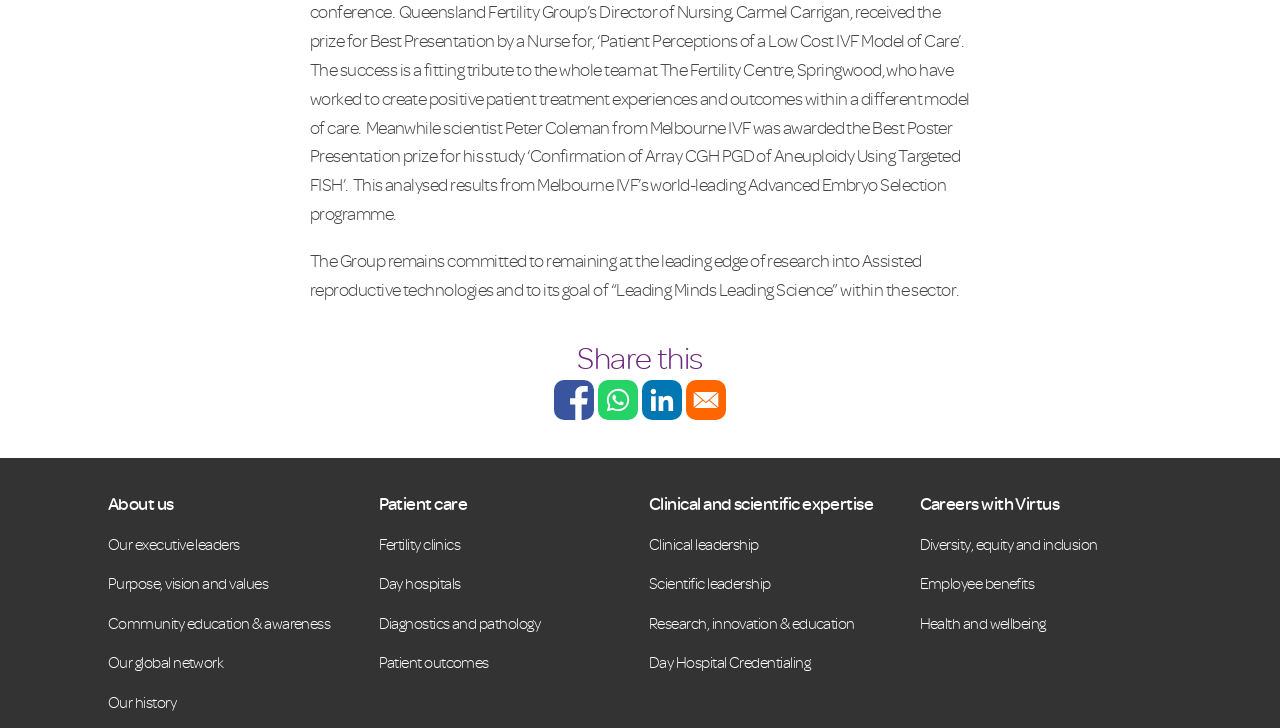Please find the bounding box coordinates of the element's region to be clicked to carry out this instruction: "View careers with Virtus".

[0.718, 0.679, 0.828, 0.706]